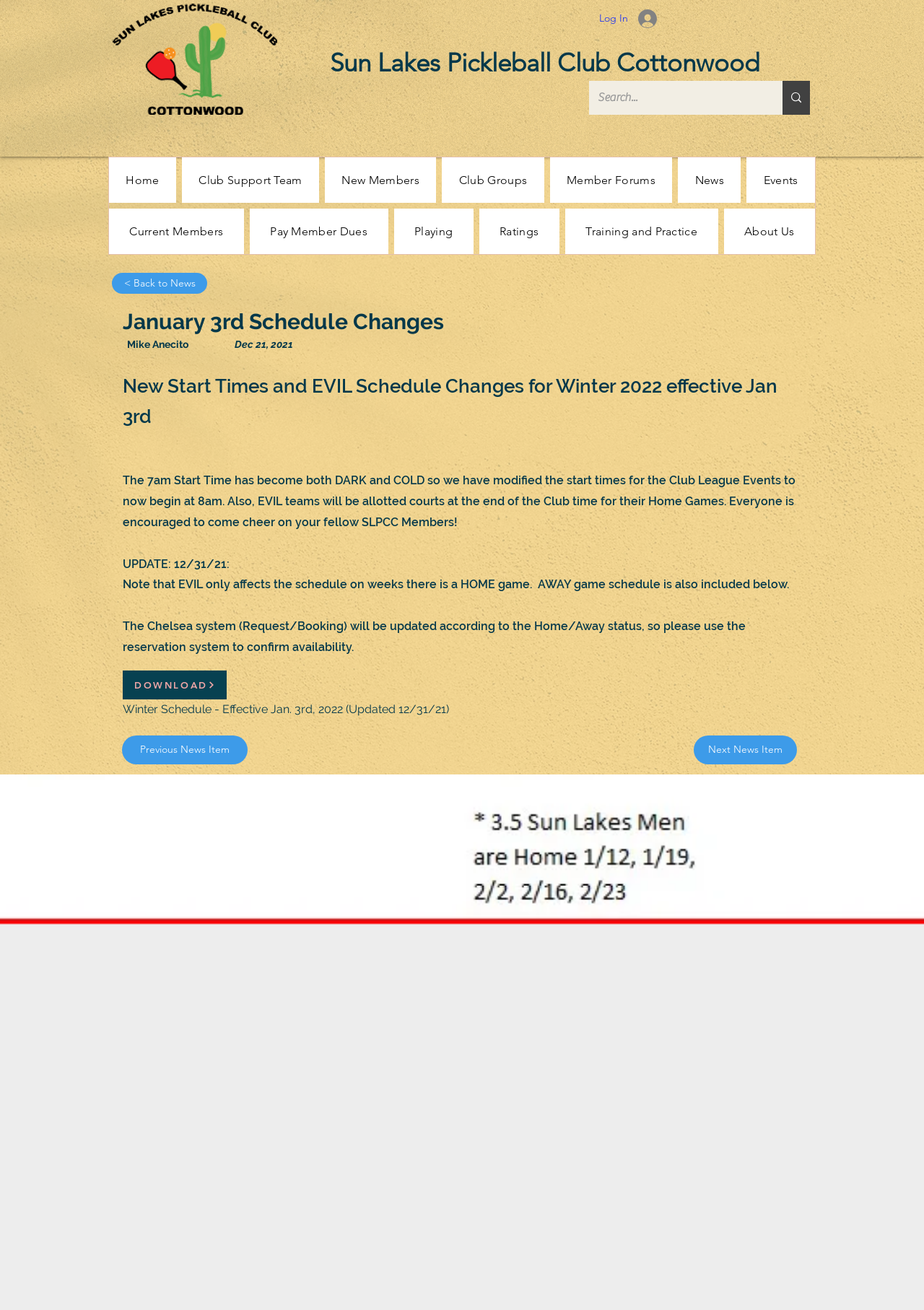What is the name of the person who posted the news item?
Examine the image closely and answer the question with as much detail as possible.

I found the answer by looking at the text content of the webpage, specifically the element with the text 'Mike Anecito' which is located near the top of the news item.